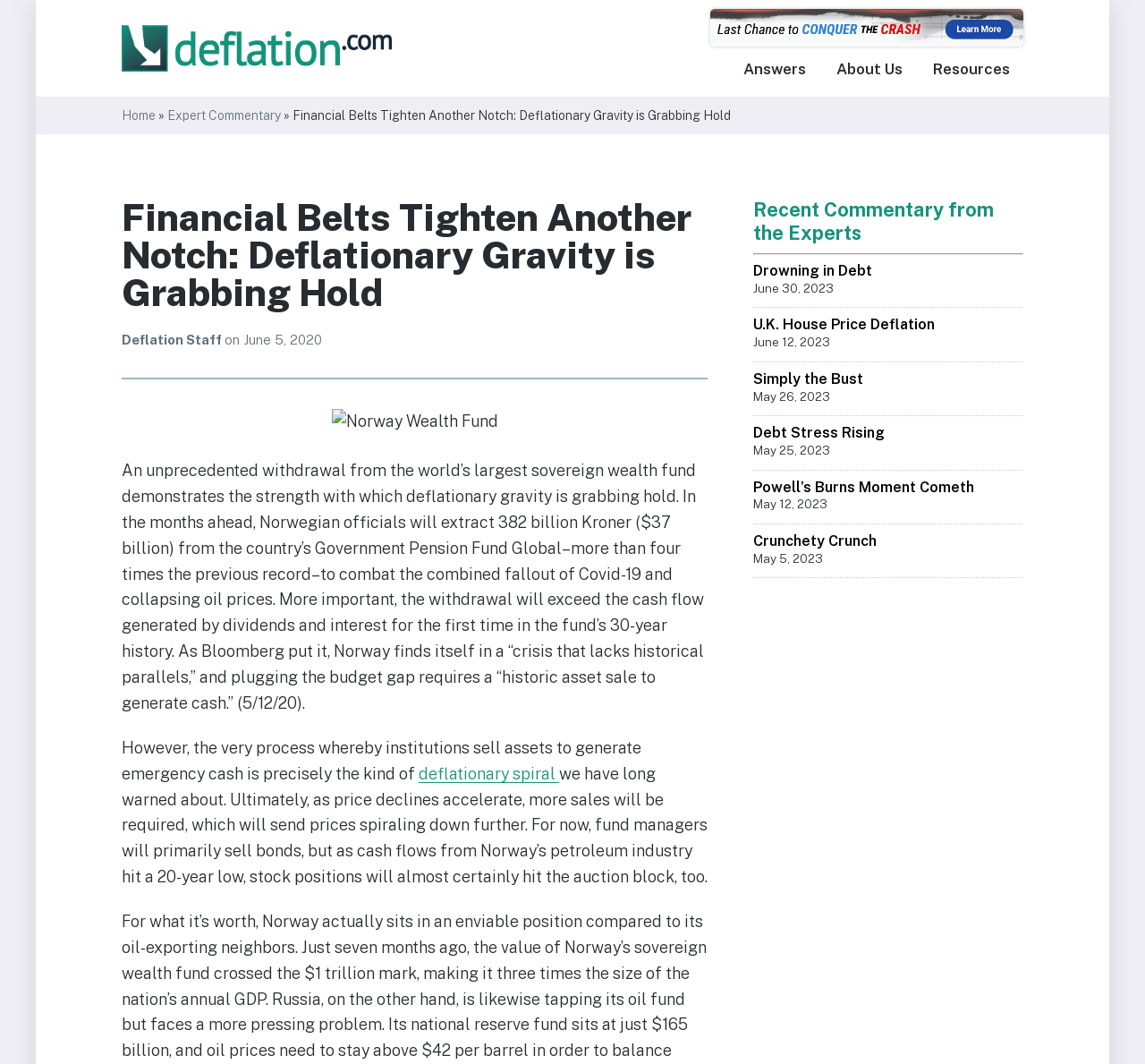Provide a one-word or one-phrase answer to the question:
What is the source of the article?

Deflation Staff